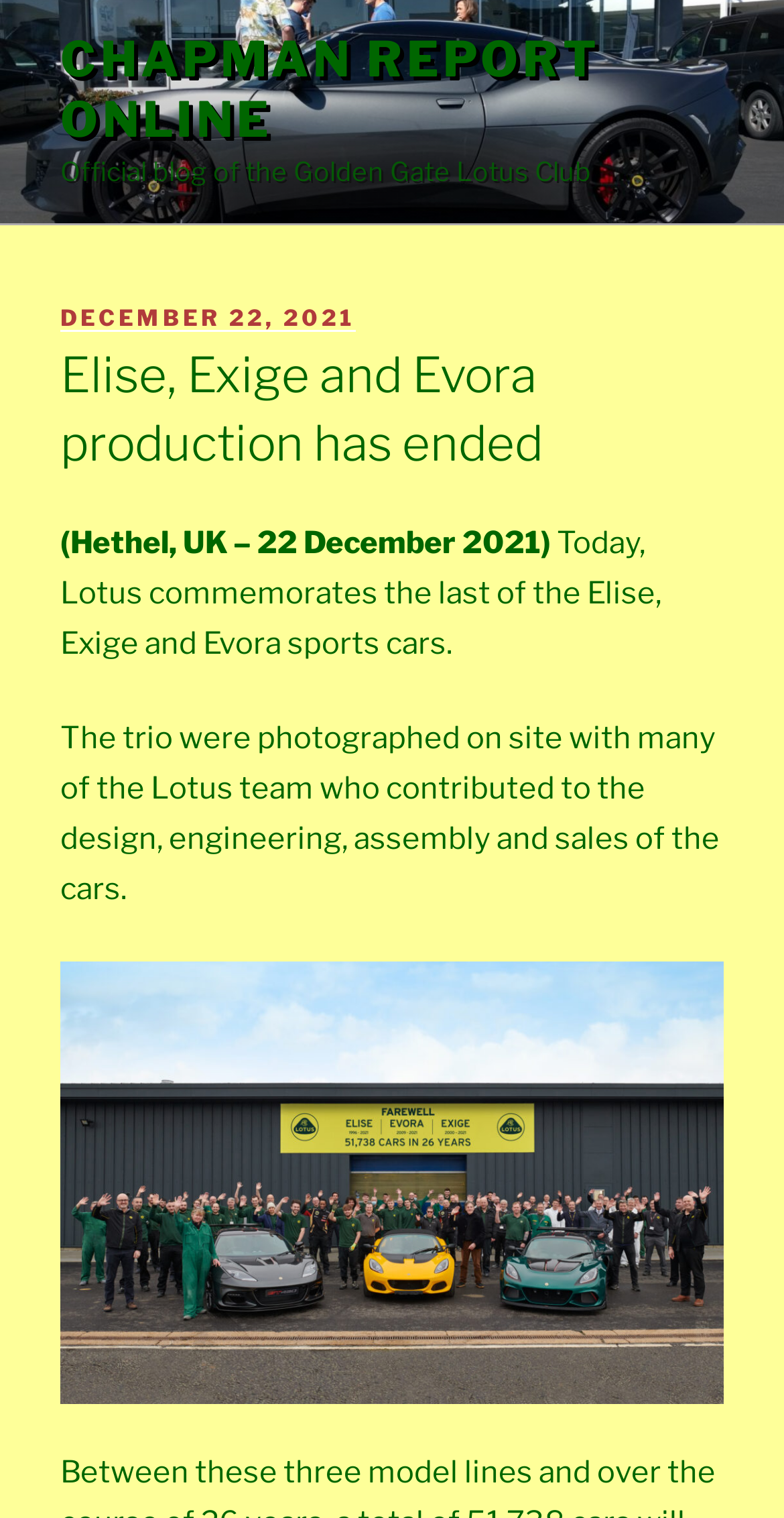What is the location of the Lotus commemoration?
Carefully examine the image and provide a detailed answer to the question.

The location of the Lotus commemoration can be found in the text '(Hethel, UK – 22 December 2021)' which is located in the middle of the webpage, indicating the place where Lotus commemorates the last of the Elise, Exige and Evora sports cars.